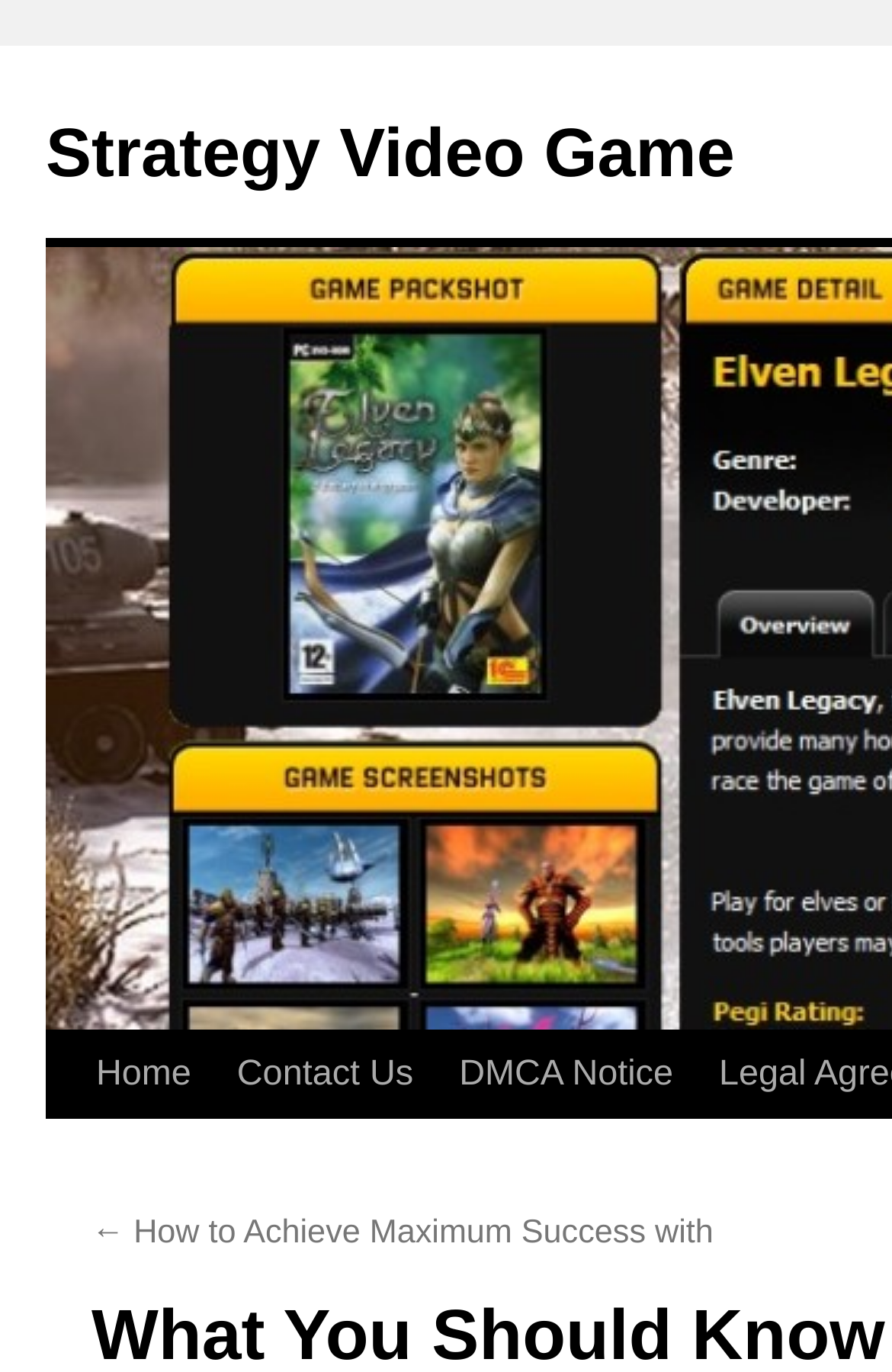Extract the heading text from the webpage.

What You Should Know About This Year